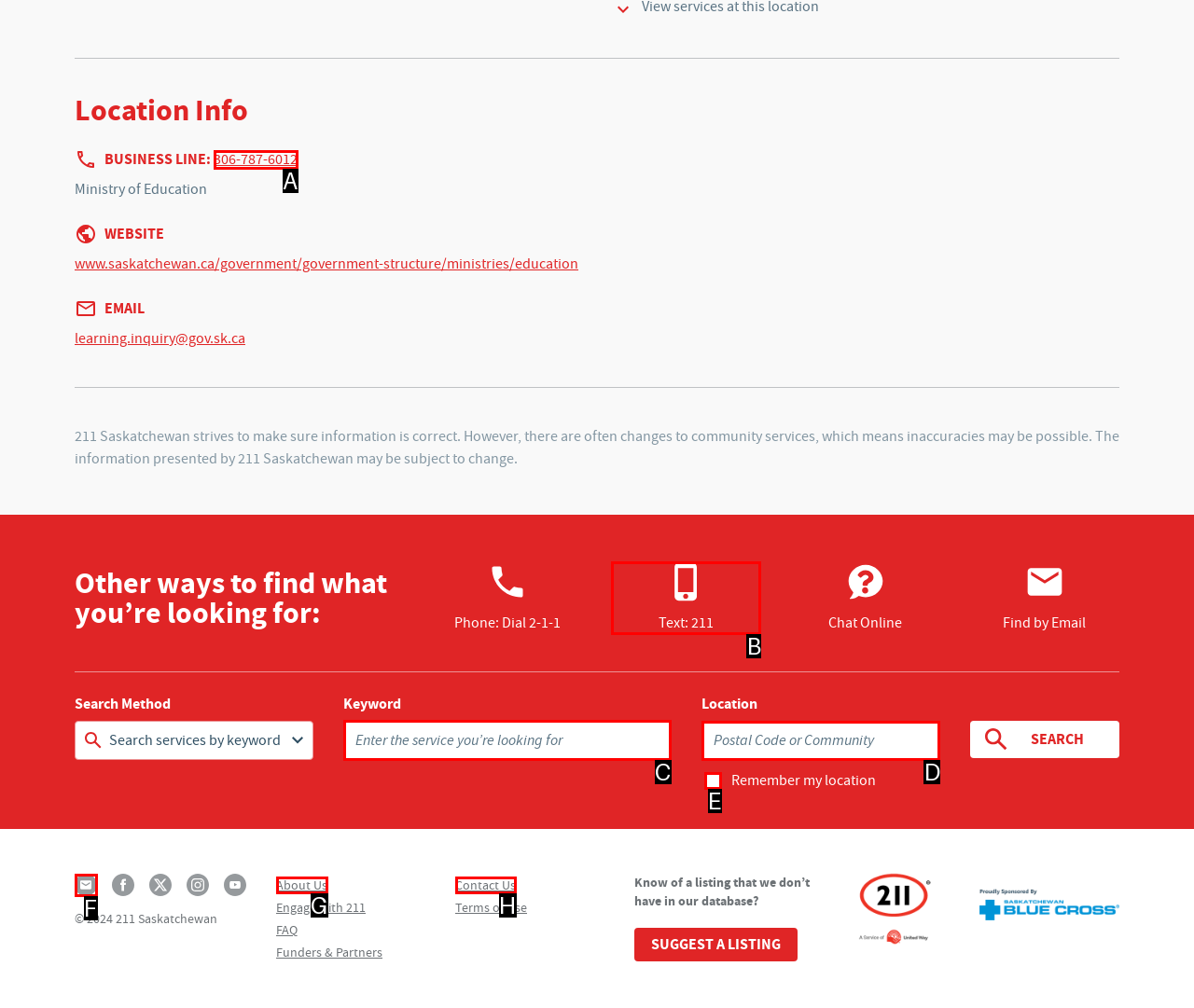Select the appropriate letter to fulfill the given instruction: View Timothy Mattox's image
Provide the letter of the correct option directly.

None